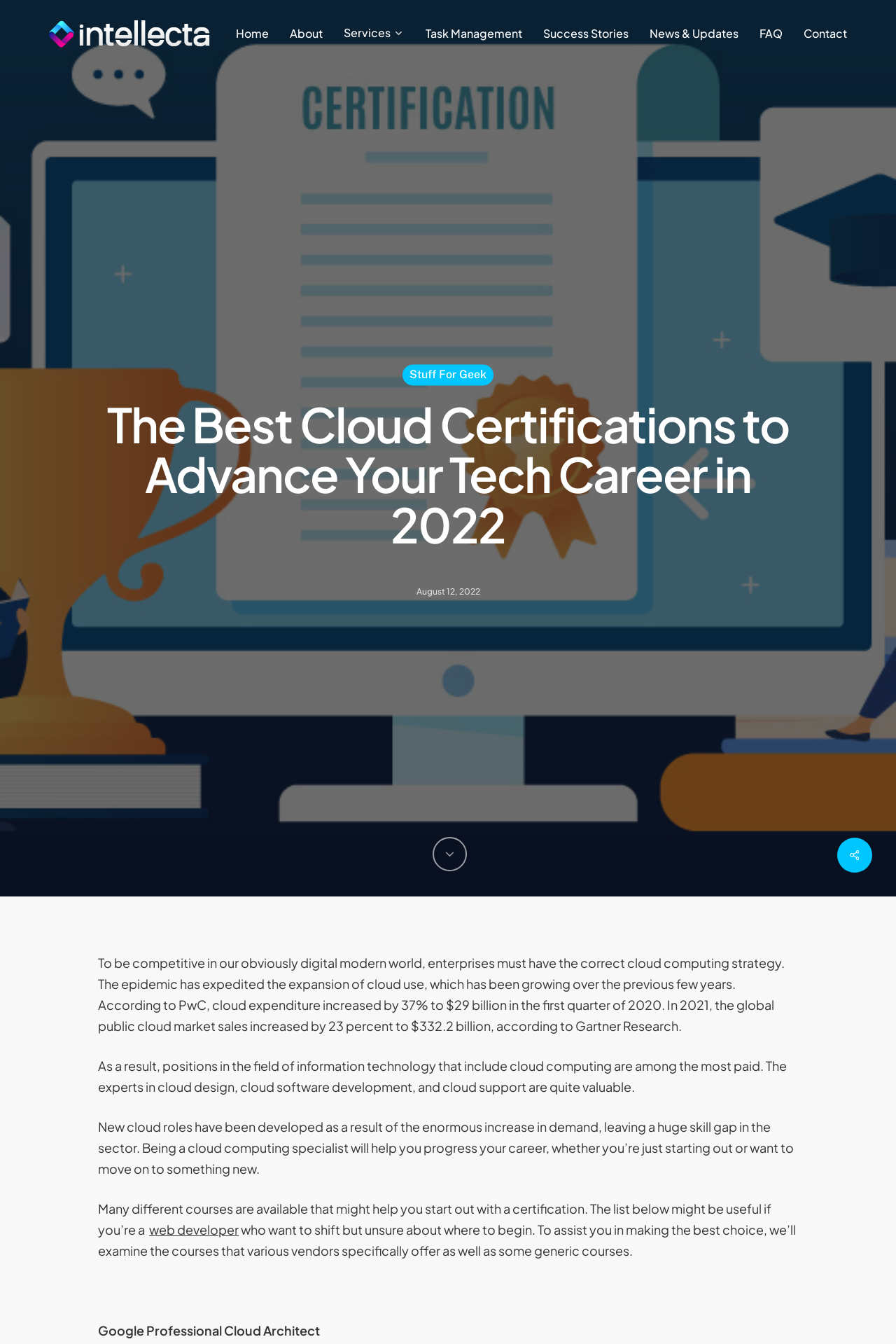What is the name of the company mentioned in the article?
Based on the image, answer the question with as much detail as possible.

I found the name of the company mentioned in the article by reading the static text element which mentions 'According to PwC, cloud expenditure increased by 37% to $29 billion in the first quarter of 2020'.